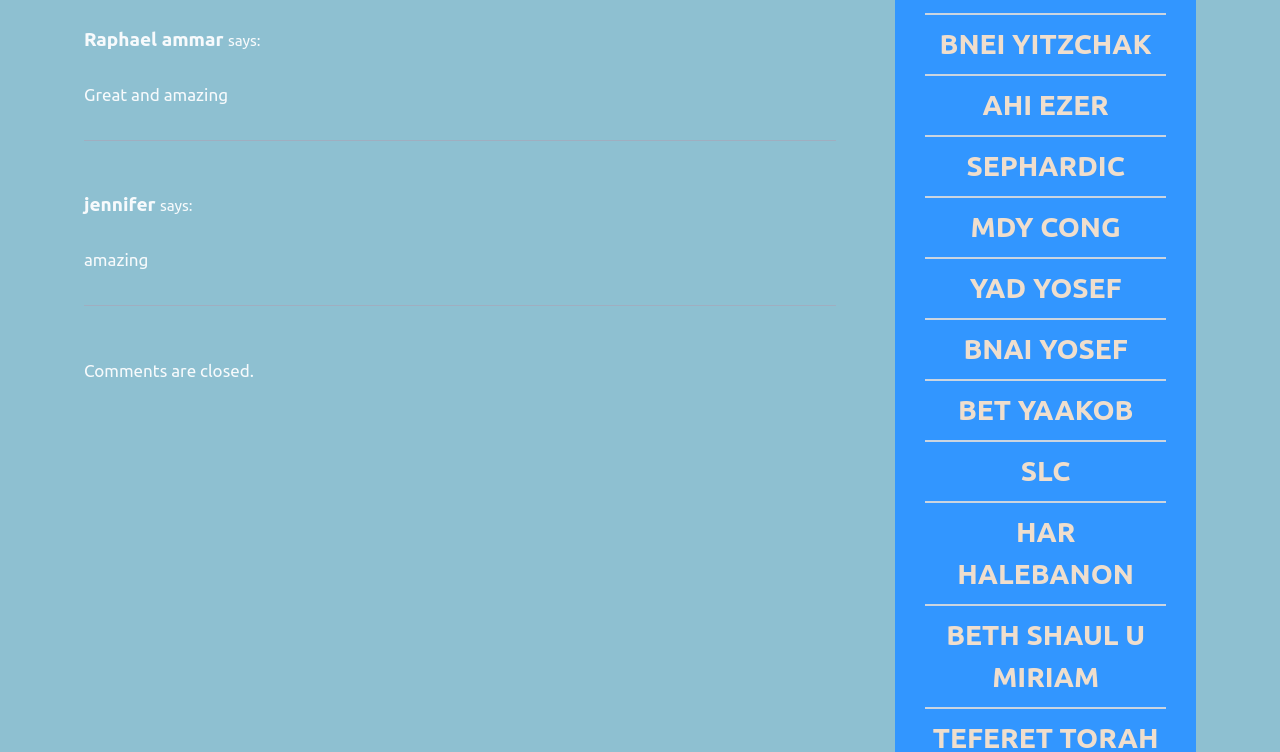Provide the bounding box coordinates of the HTML element described by the text: "BETH SHAUL U MIRIAM".

[0.739, 0.824, 0.895, 0.921]